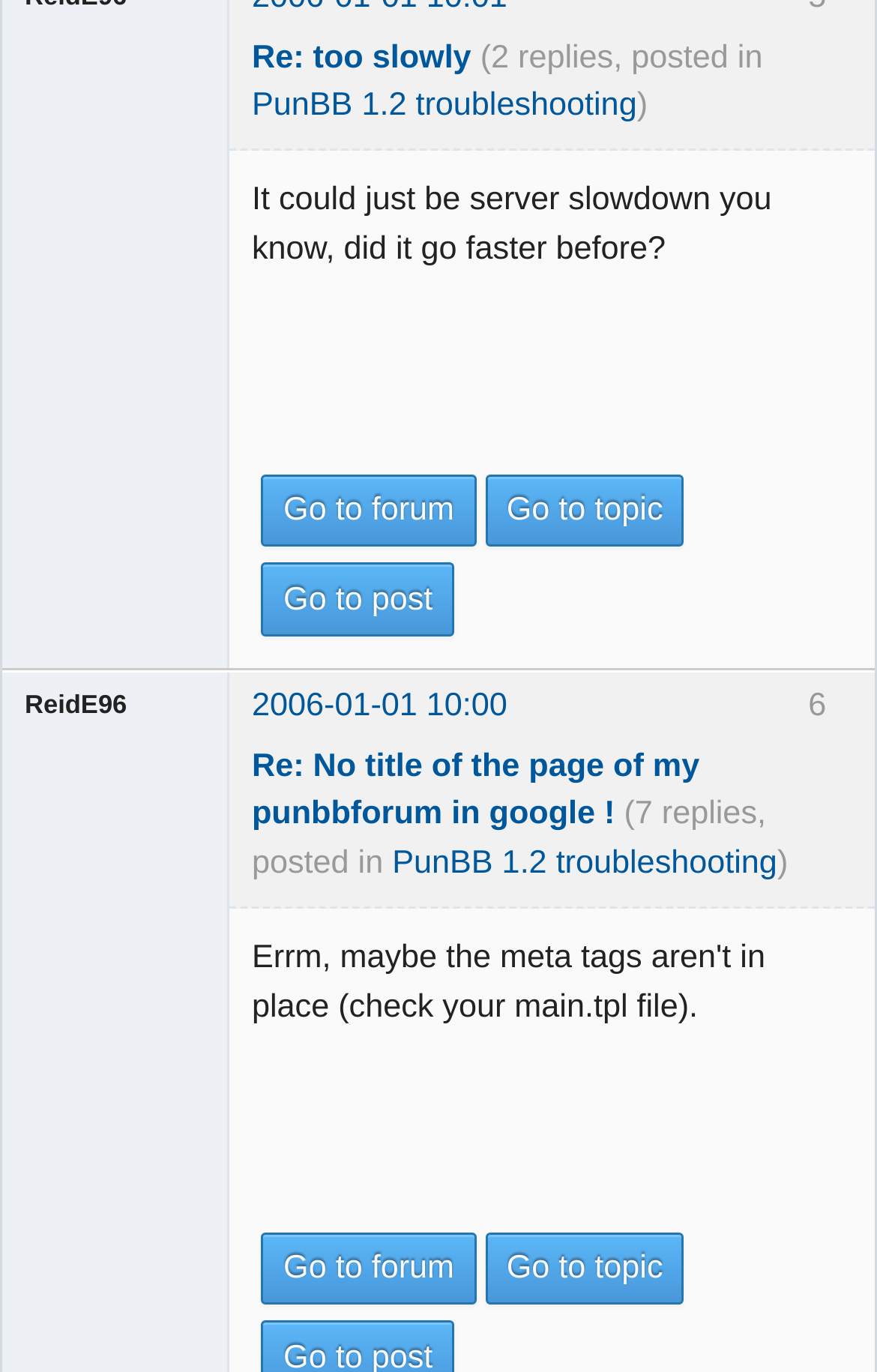What is the category of the second topic?
Provide a one-word or short-phrase answer based on the image.

PunBB 1.2 troubleshooting